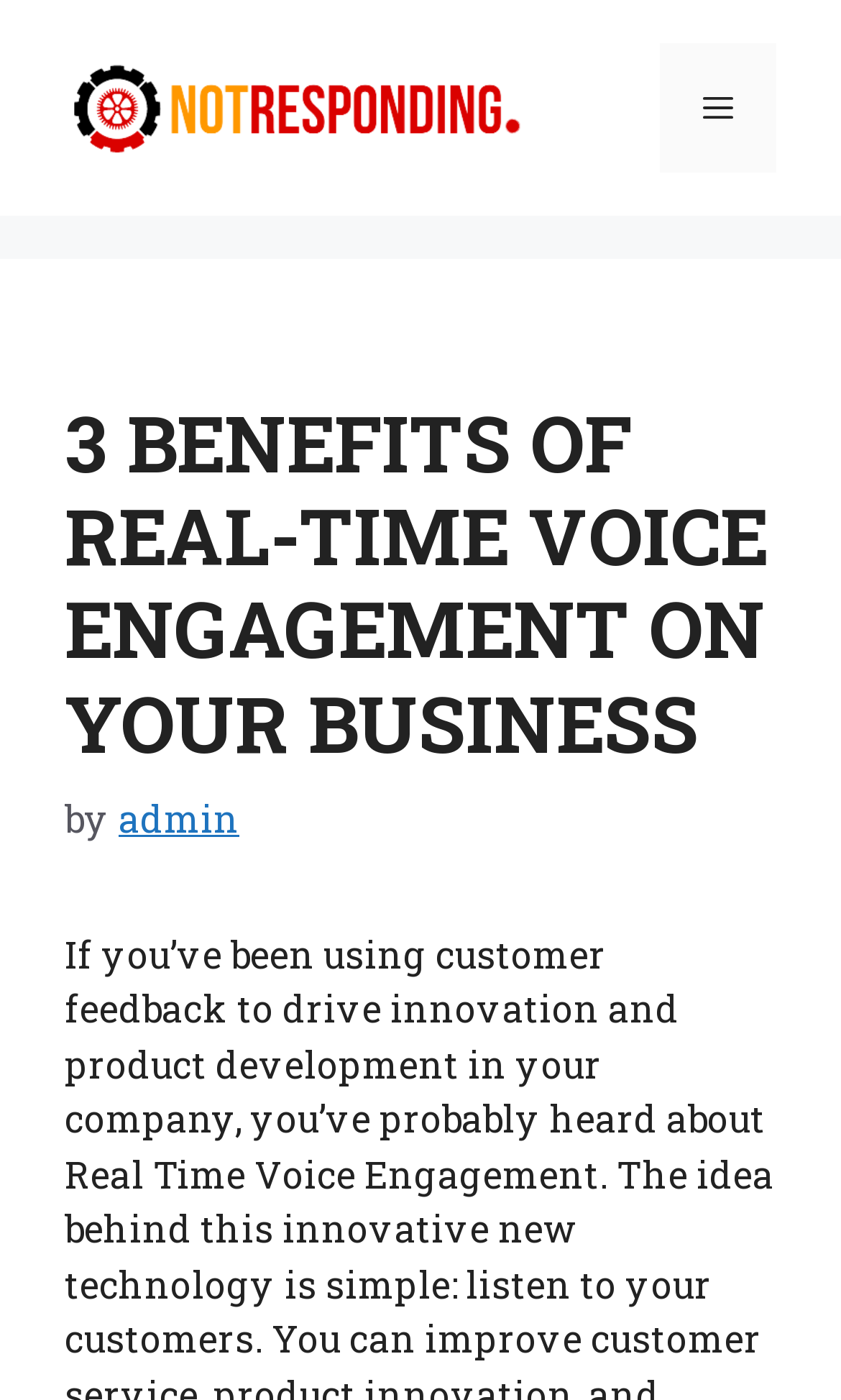Construct a comprehensive caption that outlines the webpage's structure and content.

The webpage is about the benefits of real-time voice engagement on a business. At the top, there is a banner that spans the entire width of the page, with a link to "Not Responding" on the left side, accompanied by an image with the same name. On the right side of the banner, there is a navigation menu toggle button labeled "Menu" that controls the primary menu.

Below the banner, there is a header section that occupies most of the page width. It contains a prominent heading that reads "3 BENEFITS OF REAL-TIME VOICE ENGAGEMENT ON YOUR BUSINESS". Underneath the heading, there is a text "by" followed by a link to "admin".